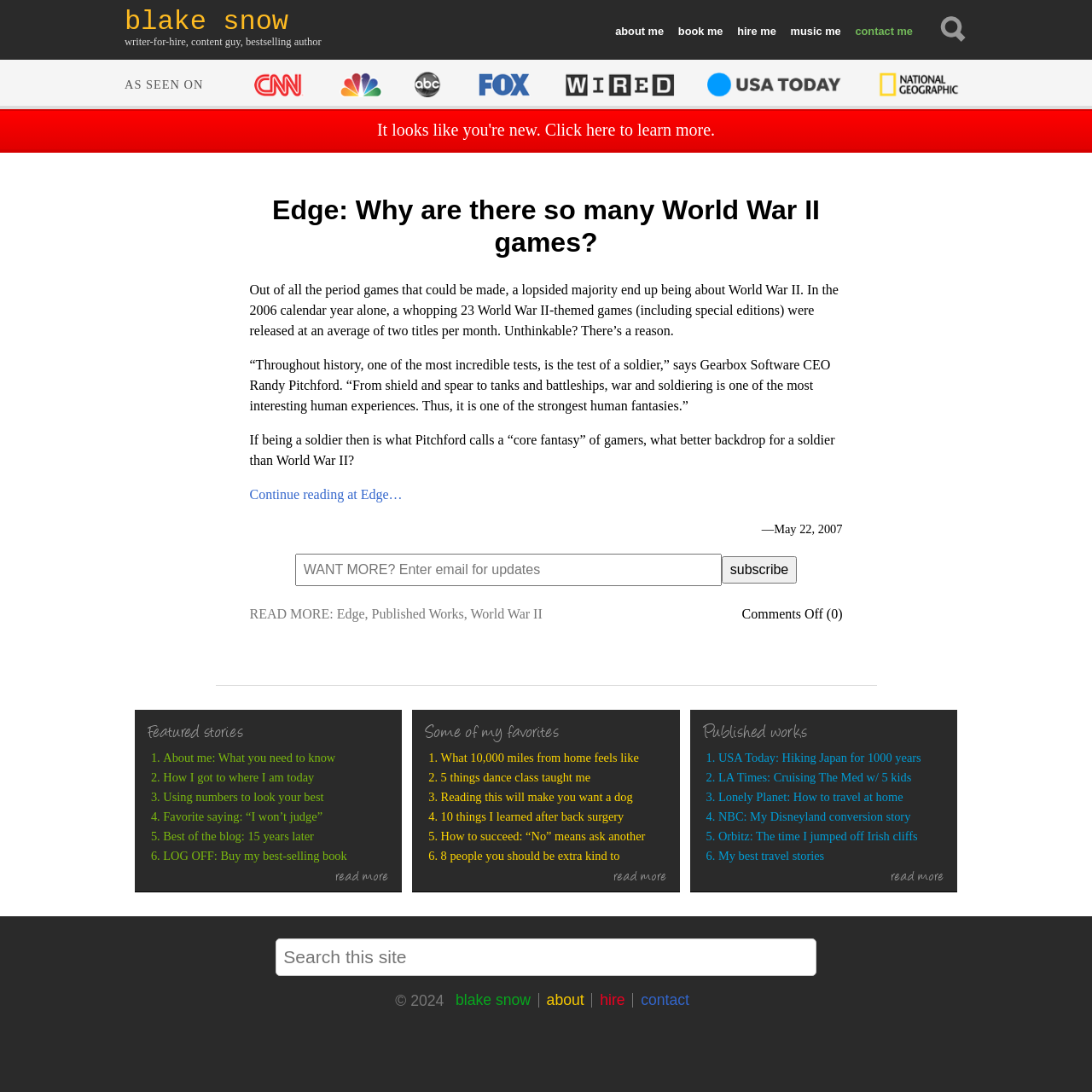How many World War II-themed games were released in 2006?
Answer the question with as much detail as possible.

According to the article, 'In the 2006 calendar year alone, a whopping 23 World War II-themed games (including special editions) were released at an average of two titles per month.'